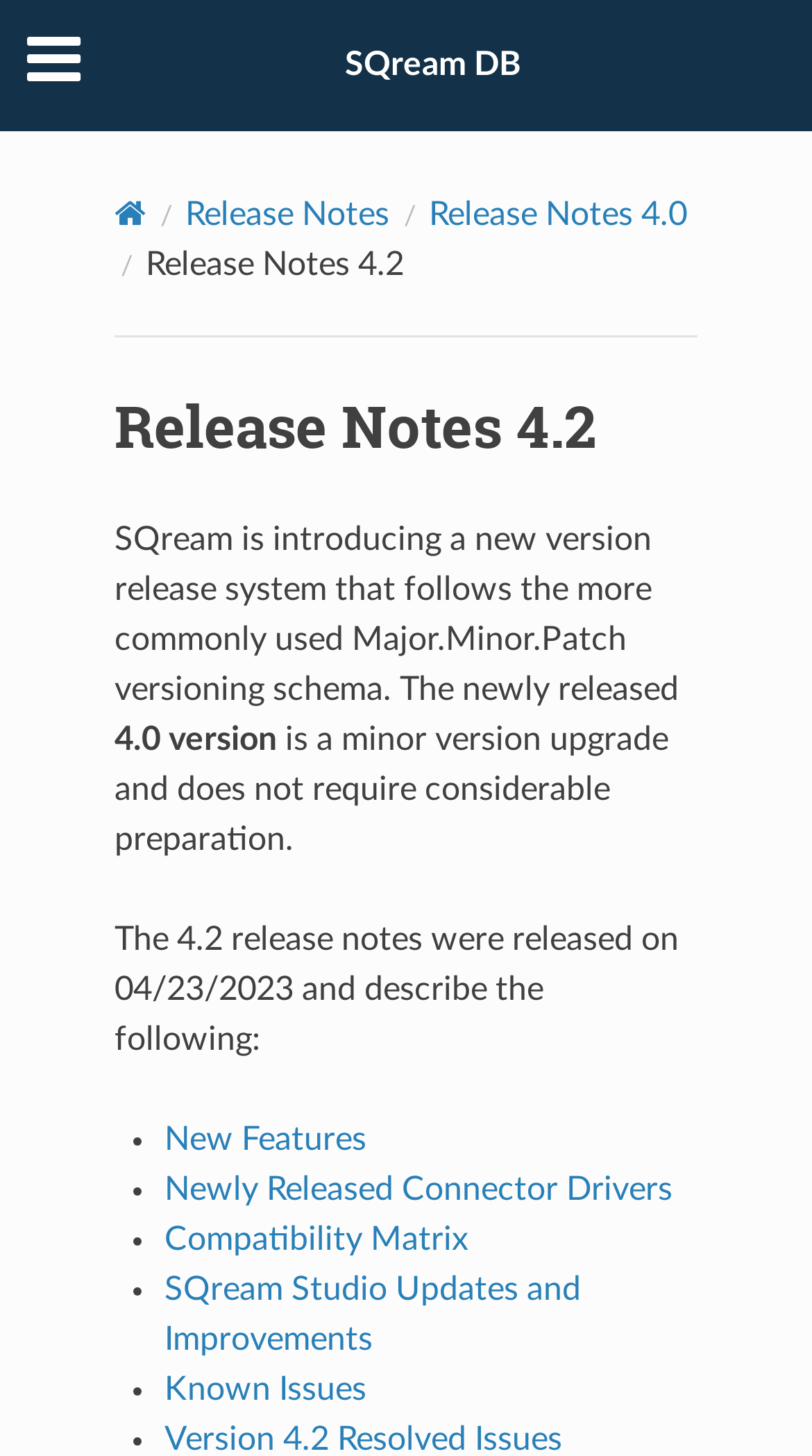Please identify the bounding box coordinates of the region to click in order to complete the task: "read about SQream Studio Updates and Improvements". The coordinates must be four float numbers between 0 and 1, specified as [left, top, right, bottom].

[0.203, 0.874, 0.716, 0.931]